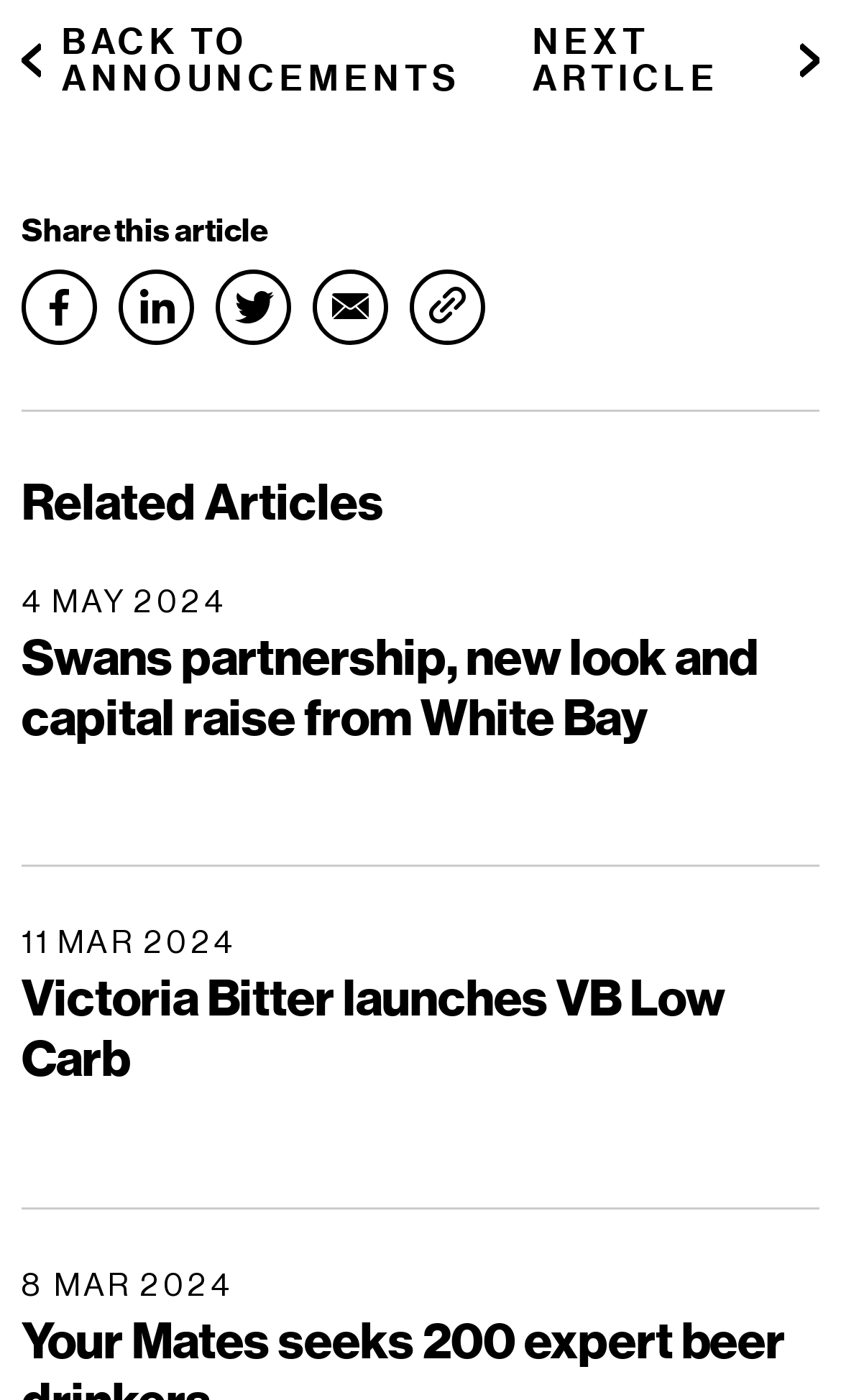Provide the bounding box coordinates in the format (top-left x, top-left y, bottom-right x, bottom-right y). All values are floating point numbers between 0 and 1. Determine the bounding box coordinate of the UI element described as: Back to Announcements

[0.026, 0.017, 0.633, 0.069]